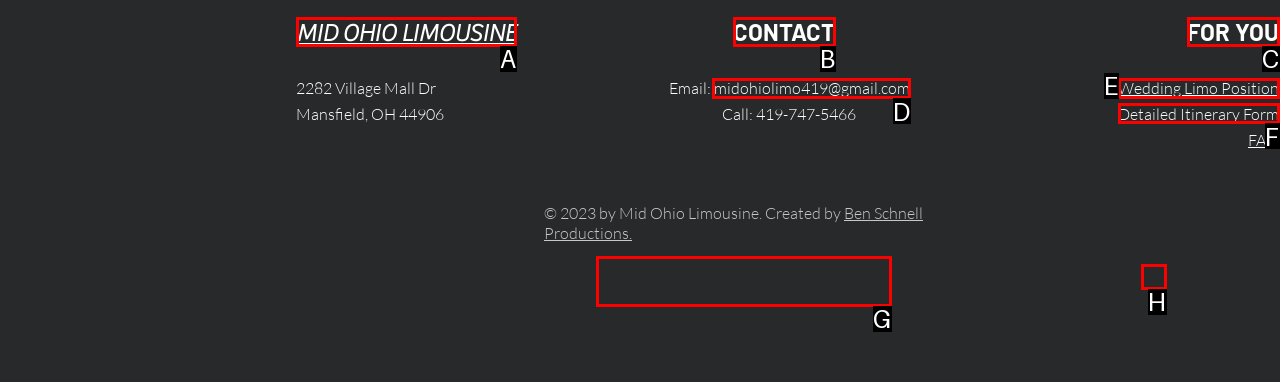Pick the HTML element that should be clicked to execute the task: Send an email to 'midohiolimo419@gmail.com'
Respond with the letter corresponding to the correct choice.

D